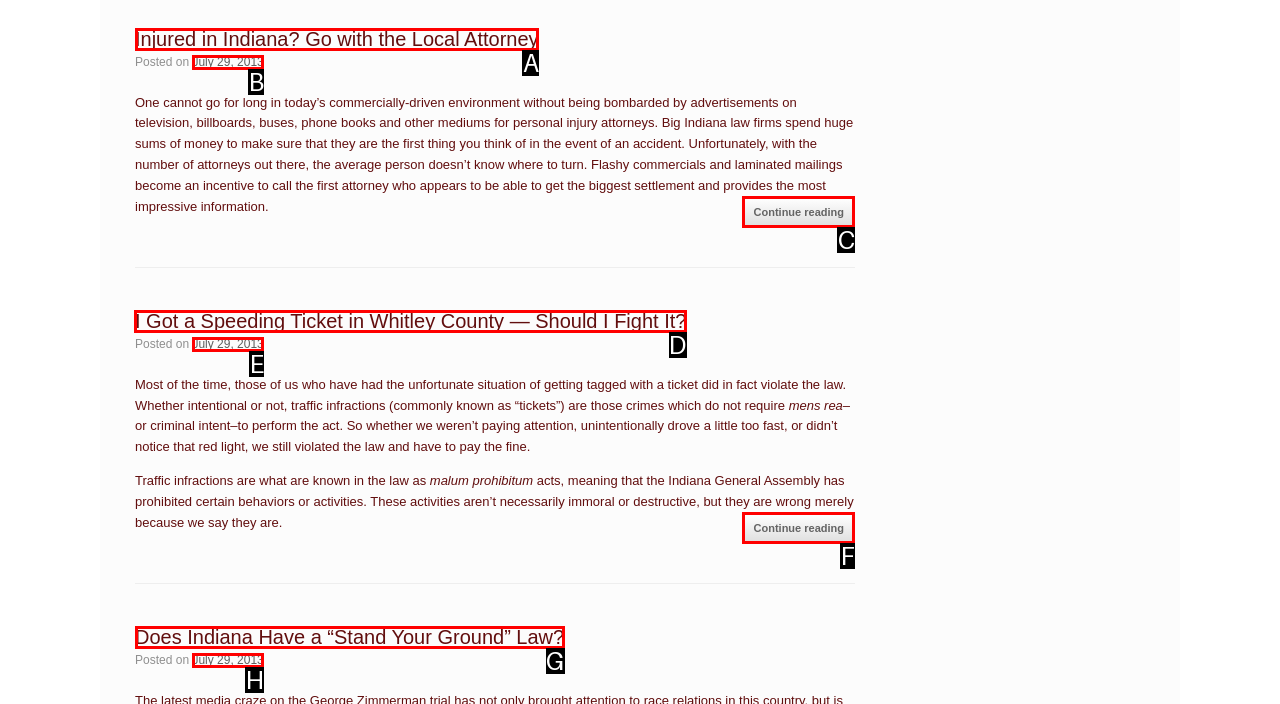Given the task: Read the article 'I Got a Speeding Ticket in Whitley County — Should I Fight It?', indicate which boxed UI element should be clicked. Provide your answer using the letter associated with the correct choice.

D